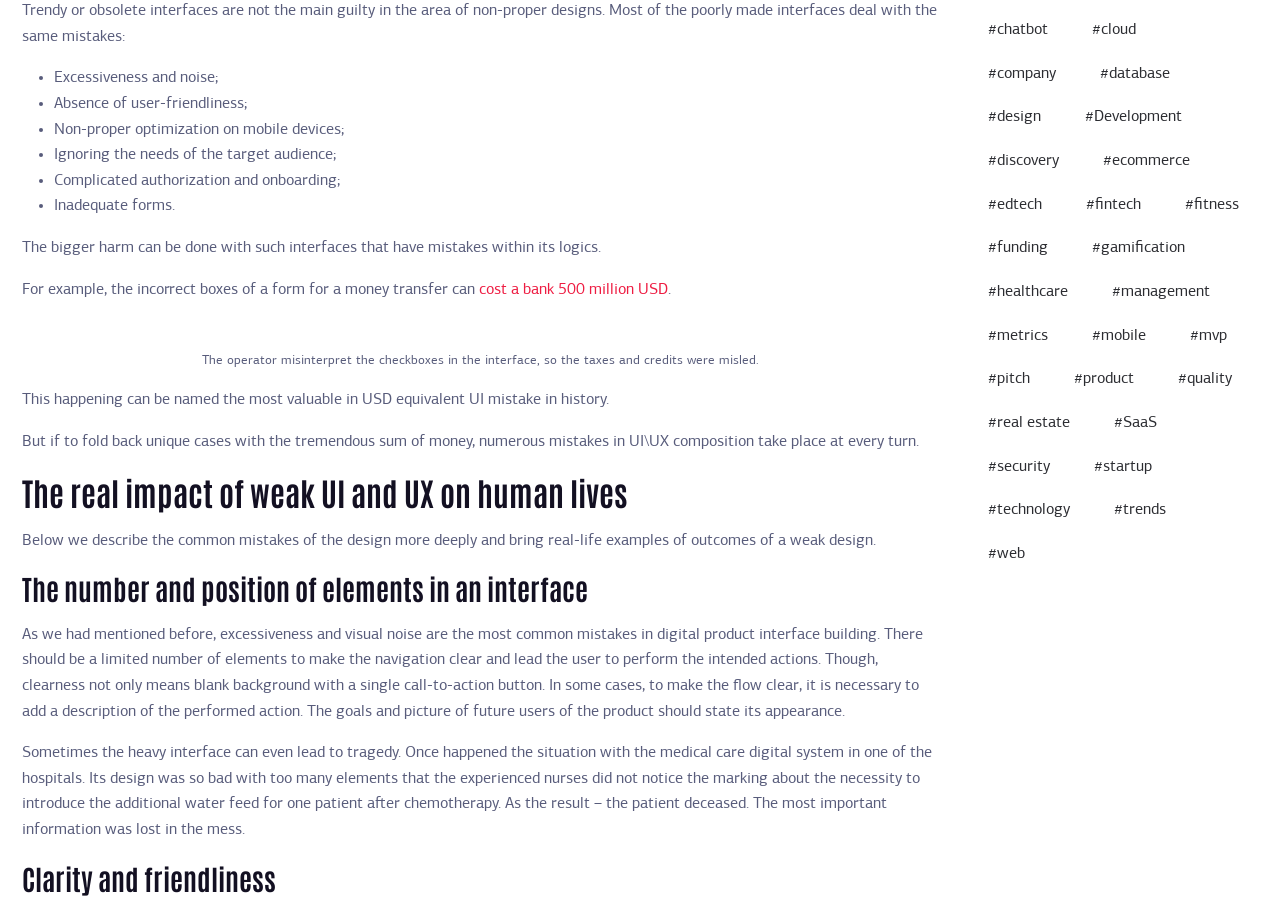Please specify the coordinates of the bounding box for the element that should be clicked to carry out this instruction: "Read the article about the real impact of weak UI and UX on human lives". The coordinates must be four float numbers between 0 and 1, formatted as [left, top, right, bottom].

[0.017, 0.525, 0.733, 0.571]